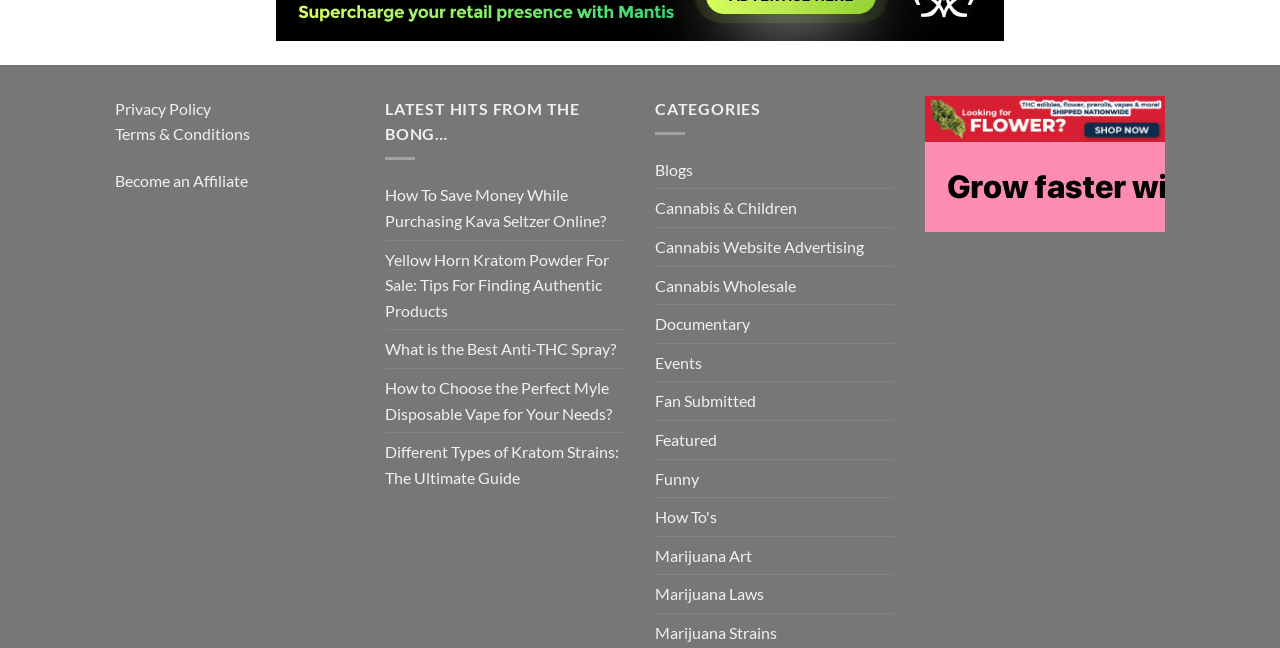How many links are there under the 'CATEGORIES' section?
Please give a detailed and thorough answer to the question, covering all relevant points.

The 'CATEGORIES' section starts with the StaticText element 'CATEGORIES' and contains 11 link elements, namely 'Blogs', 'Cannabis & Children', 'Cannabis Website Advertising', 'Cannabis Wholesale', 'Documentary', 'Events', 'Fan Submitted', 'Featured', 'Funny', 'How To's', and 'Marijuana Art'.